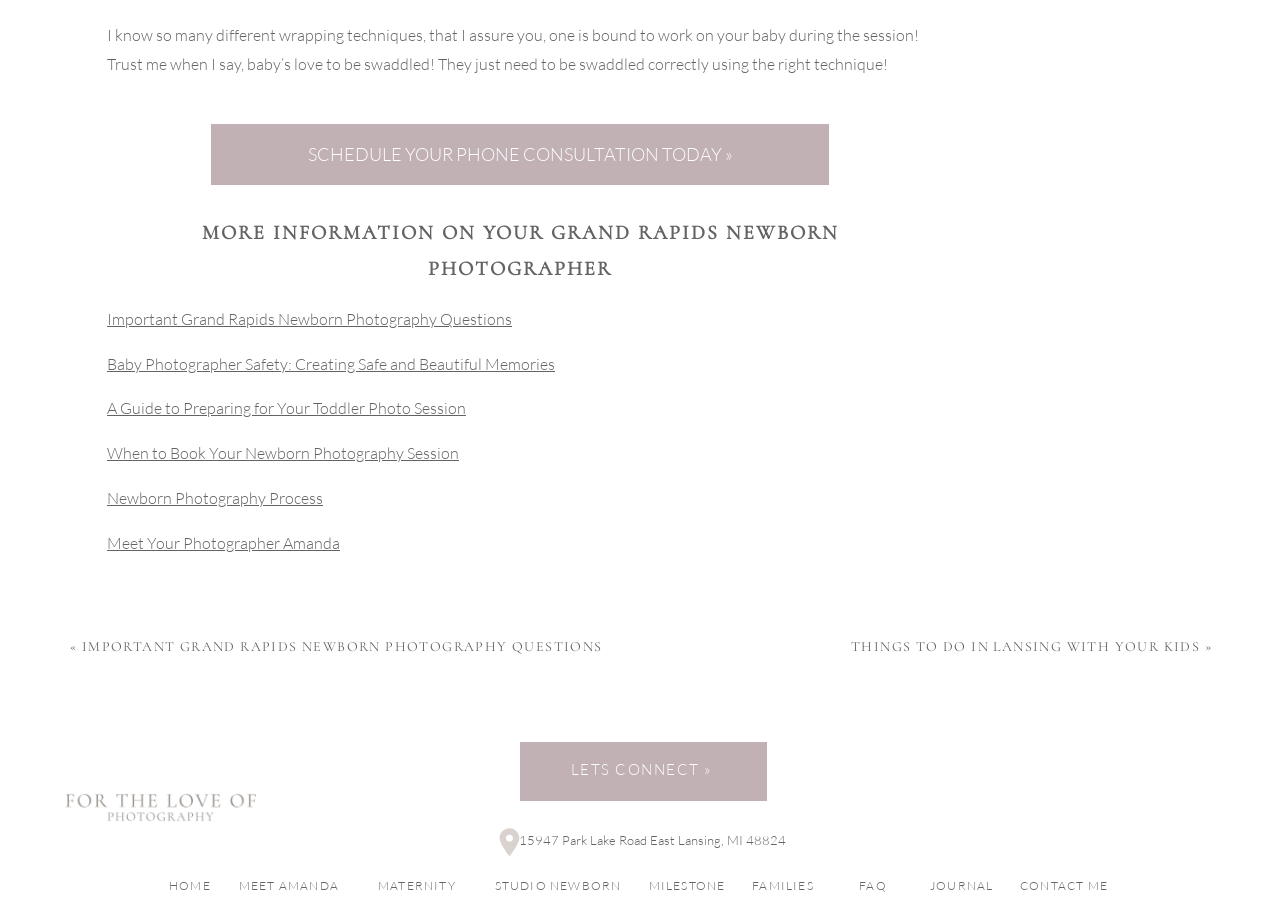Find the bounding box coordinates of the element you need to click on to perform this action: 'Read more about newborn photography questions'. The coordinates should be represented by four float values between 0 and 1, in the format [left, top, right, bottom].

[0.084, 0.344, 0.4, 0.367]